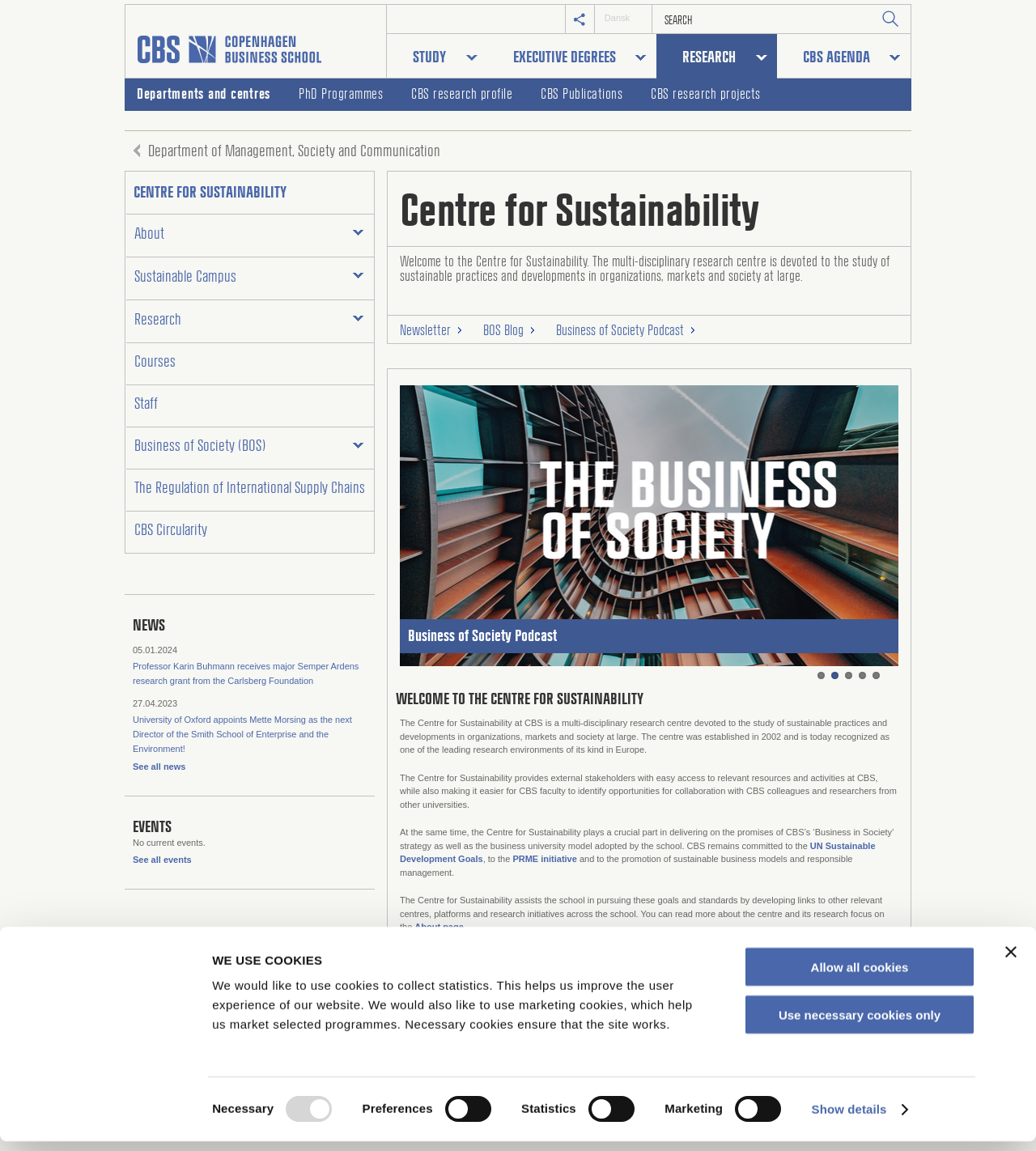Find the primary header on the webpage and provide its text.

Centre for Sustainability